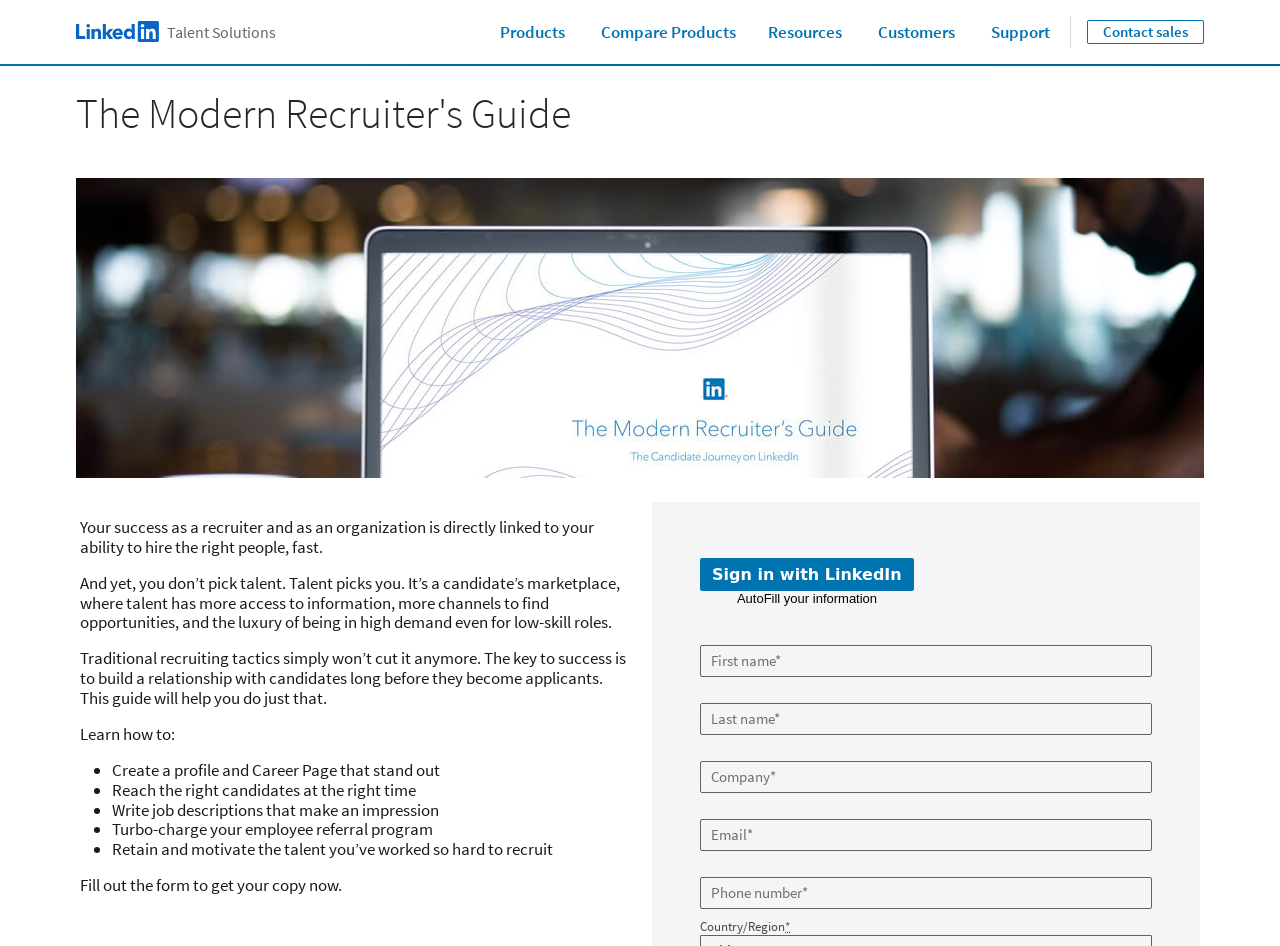Pinpoint the bounding box coordinates of the clickable area needed to execute the instruction: "Click the 'Contact sales' link". The coordinates should be specified as four float numbers between 0 and 1, i.e., [left, top, right, bottom].

[0.849, 0.021, 0.941, 0.047]